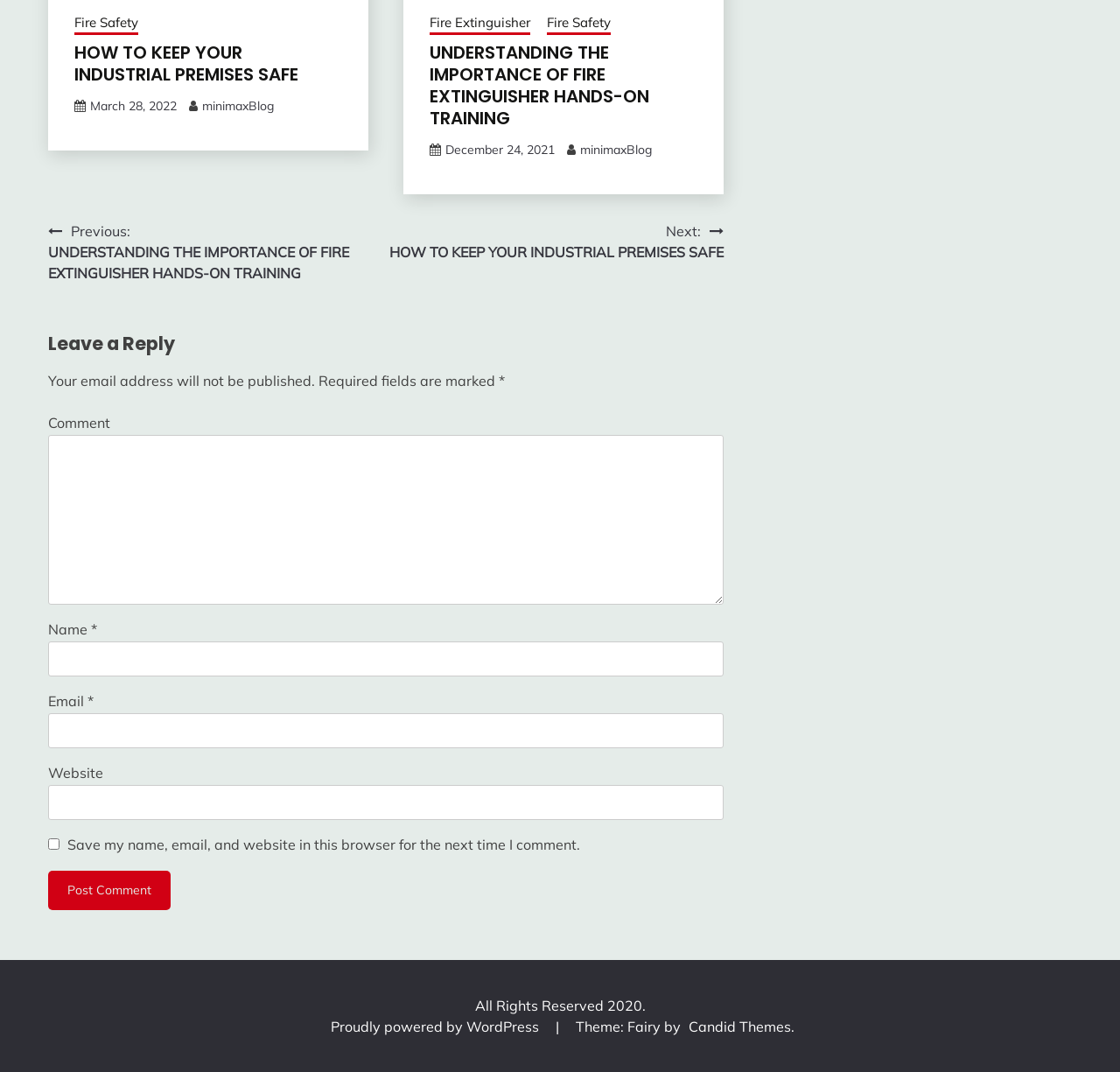Please determine the bounding box coordinates of the clickable area required to carry out the following instruction: "Click on the 'Fire Safety' link". The coordinates must be four float numbers between 0 and 1, represented as [left, top, right, bottom].

[0.066, 0.012, 0.123, 0.033]